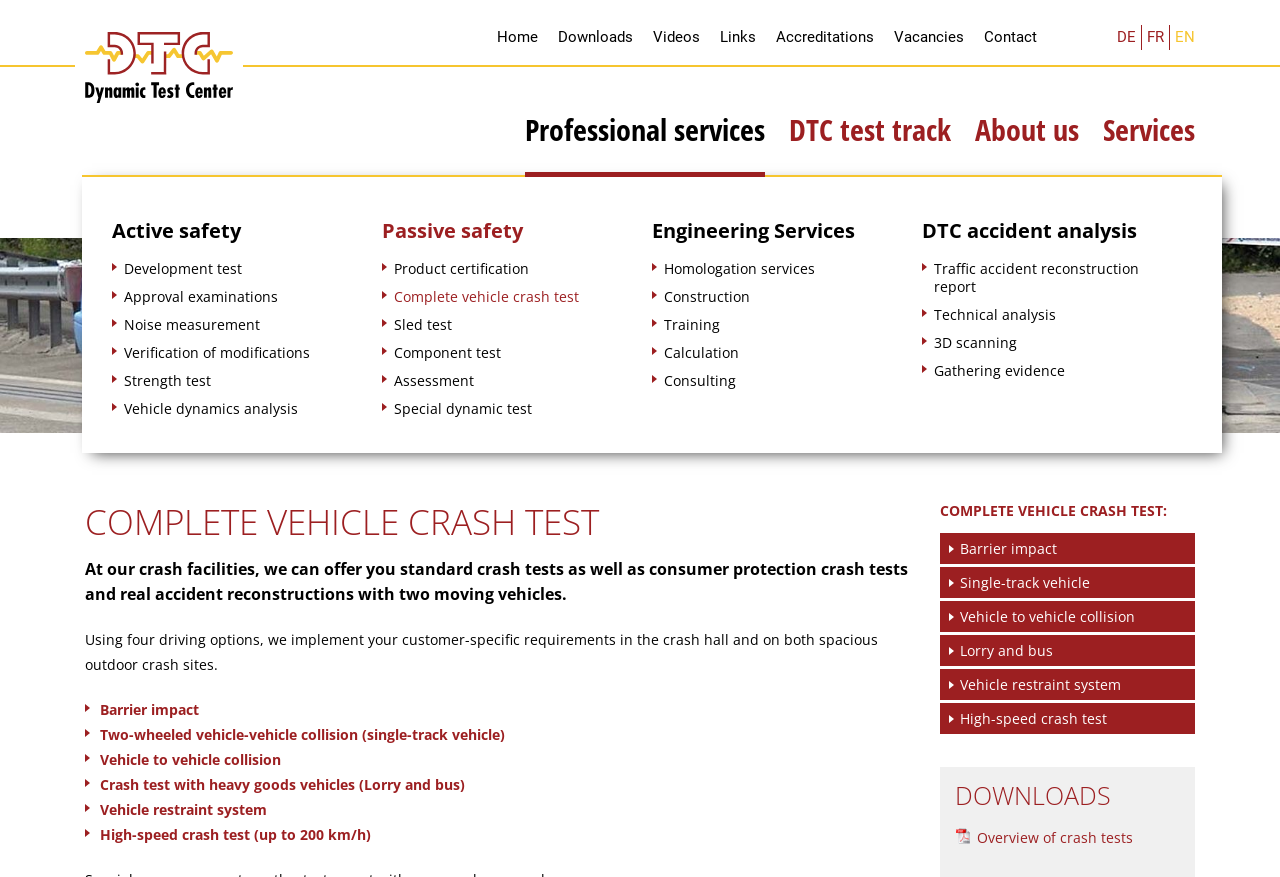Based on the image, give a detailed response to the question: What type of tests are conducted at the crash facilities?

Based on the webpage content, it is clear that the crash facilities conduct various types of crash tests, including standard crash tests, consumer protection crash tests, and real accident reconstructions with two moving vehicles.